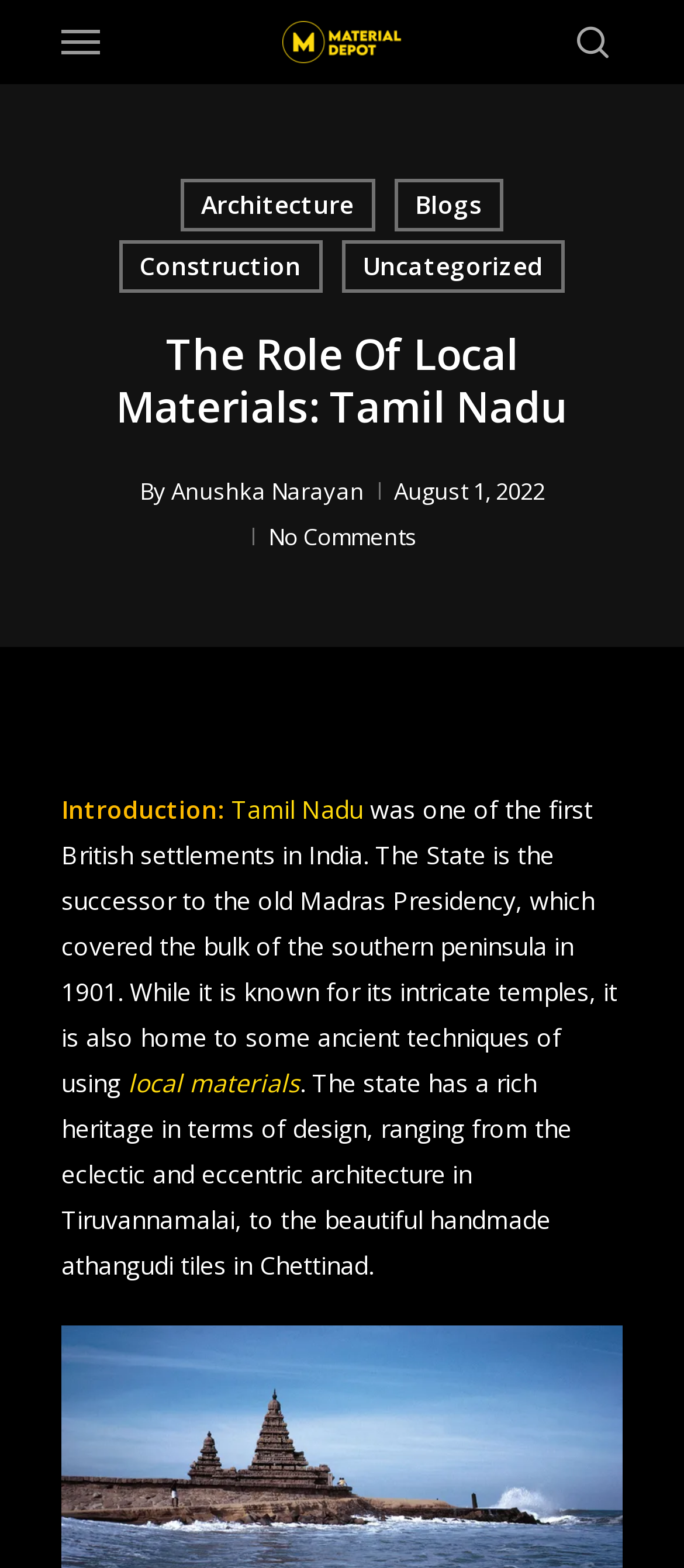Locate the bounding box coordinates of the area to click to fulfill this instruction: "read about Architecture". The bounding box should be presented as four float numbers between 0 and 1, in the order [left, top, right, bottom].

[0.263, 0.114, 0.547, 0.148]